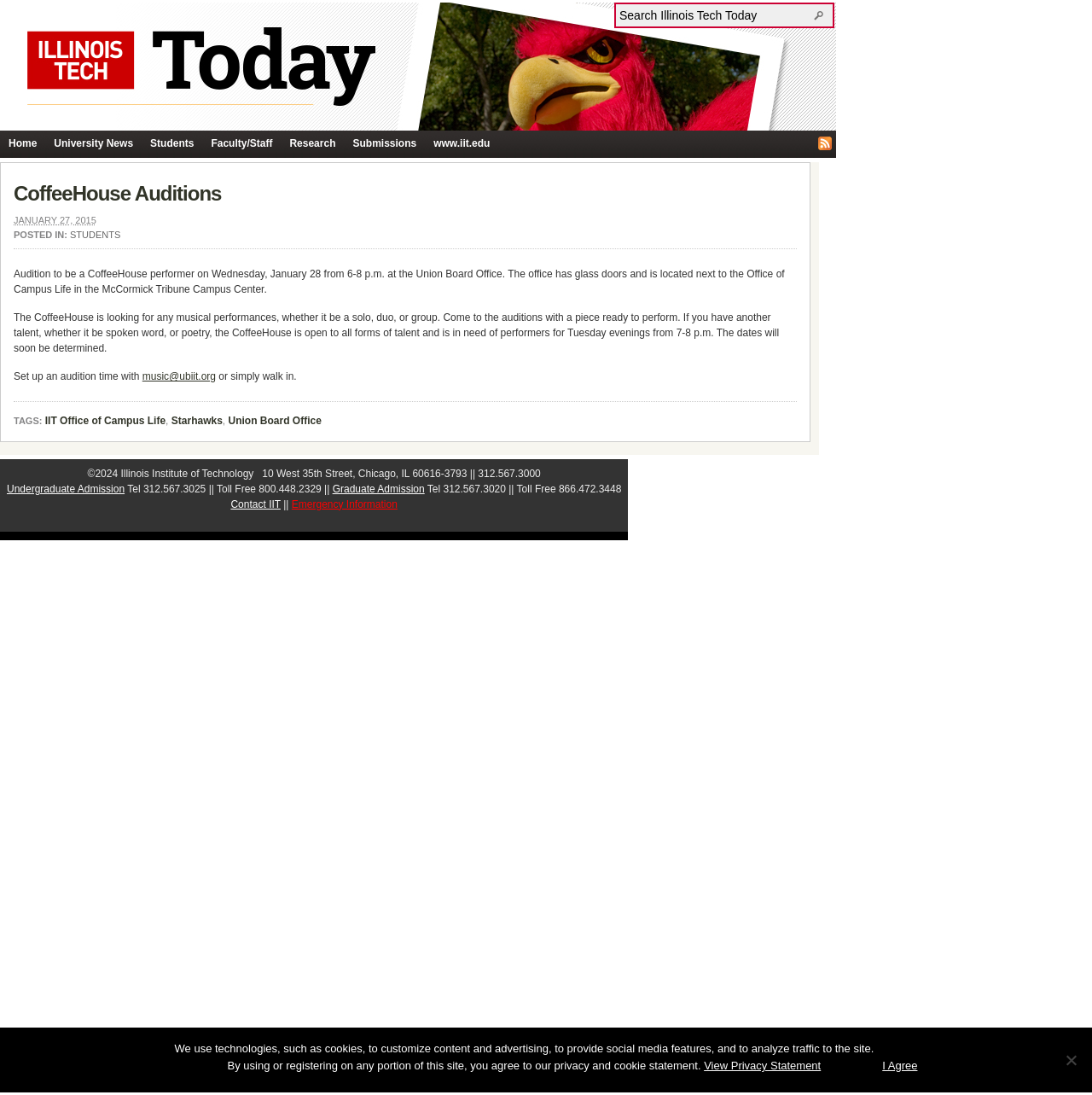What is the date of the CoffeeHouse auditions?
Based on the image, respond with a single word or phrase.

January 28